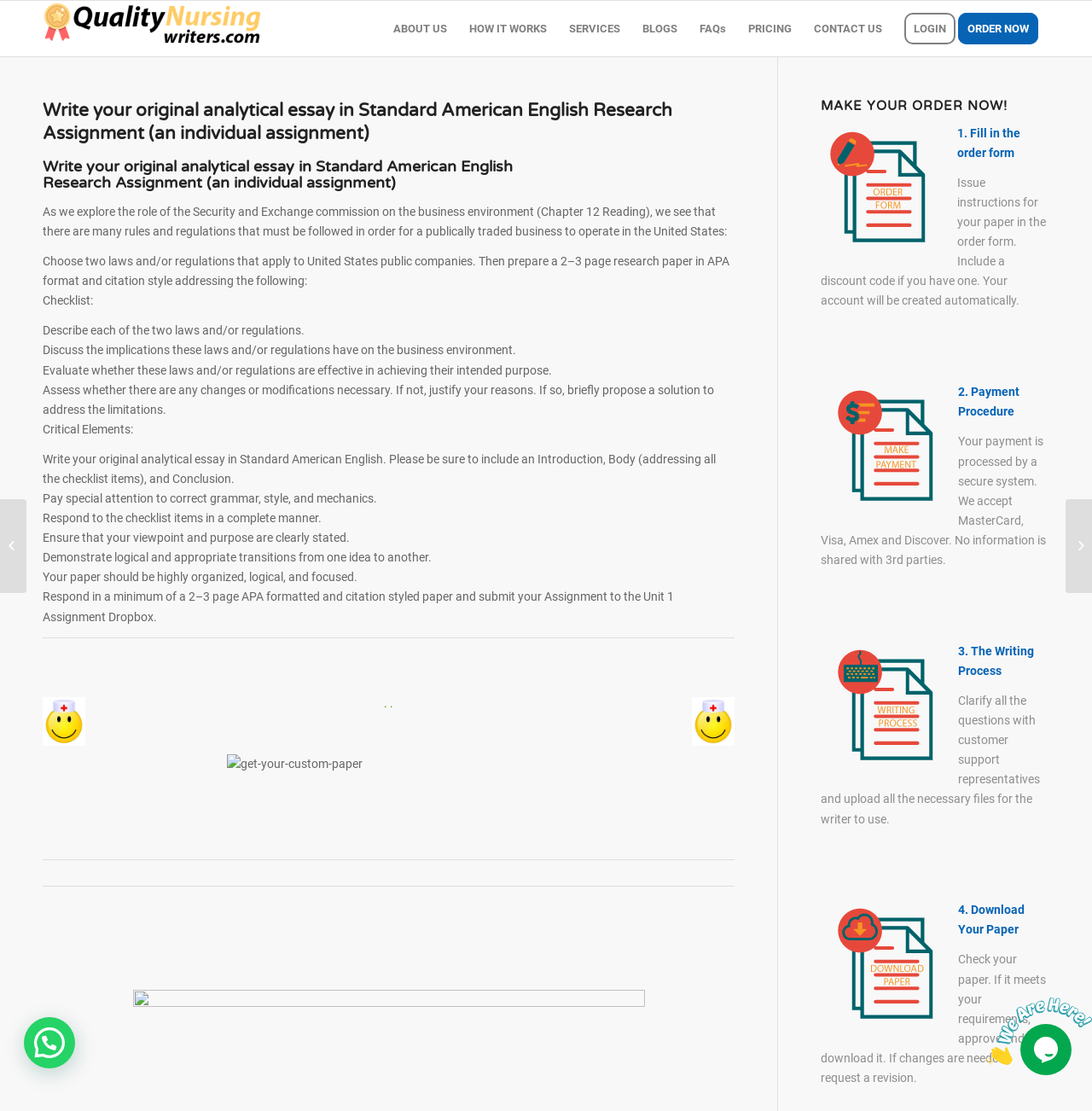Predict the bounding box of the UI element based on this description: "CONTACT US".

[0.735, 0.001, 0.818, 0.051]